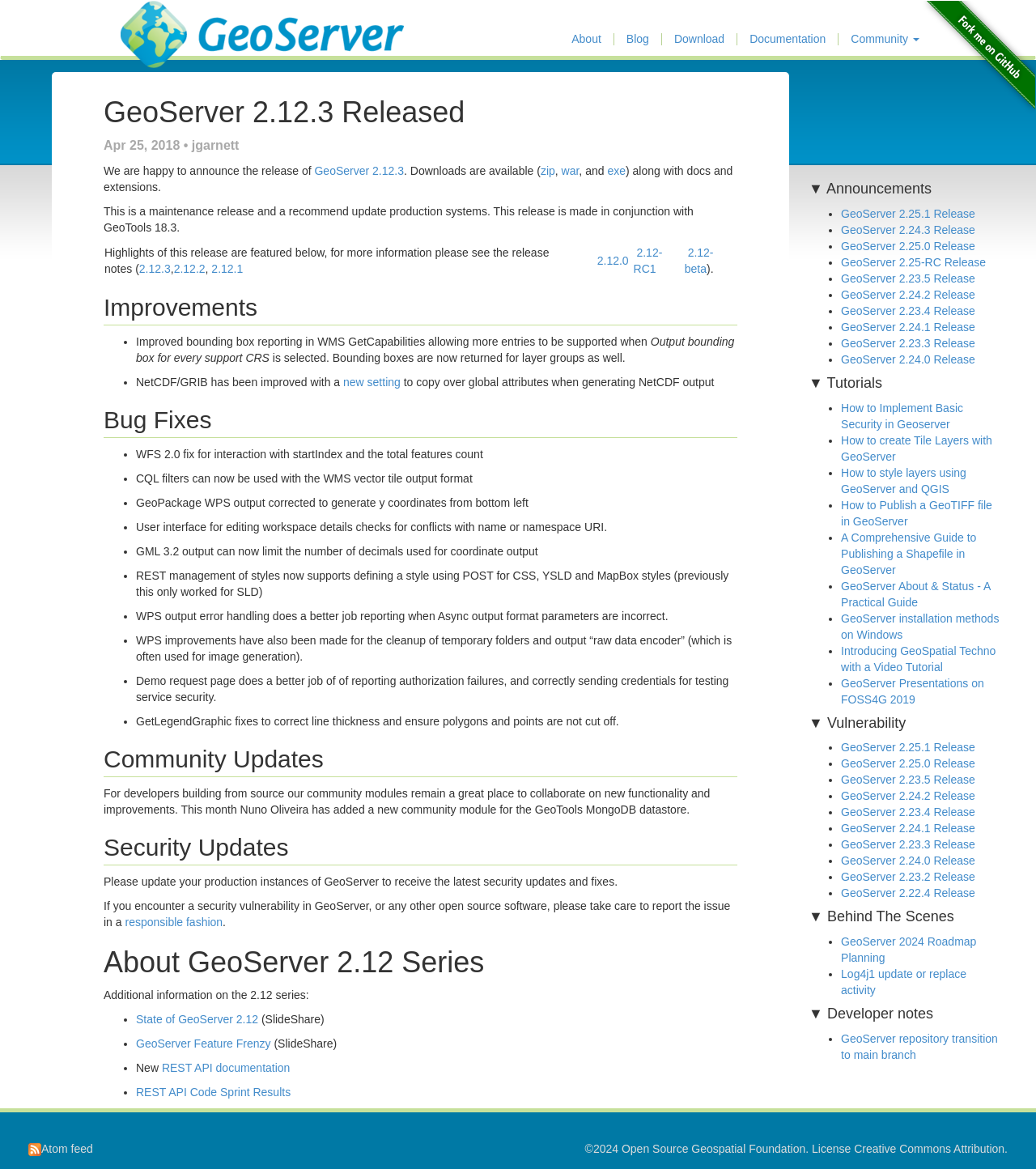Determine the bounding box coordinates for the clickable element to execute this instruction: "View the 'REST API documentation'". Provide the coordinates as four float numbers between 0 and 1, i.e., [left, top, right, bottom].

[0.156, 0.908, 0.28, 0.919]